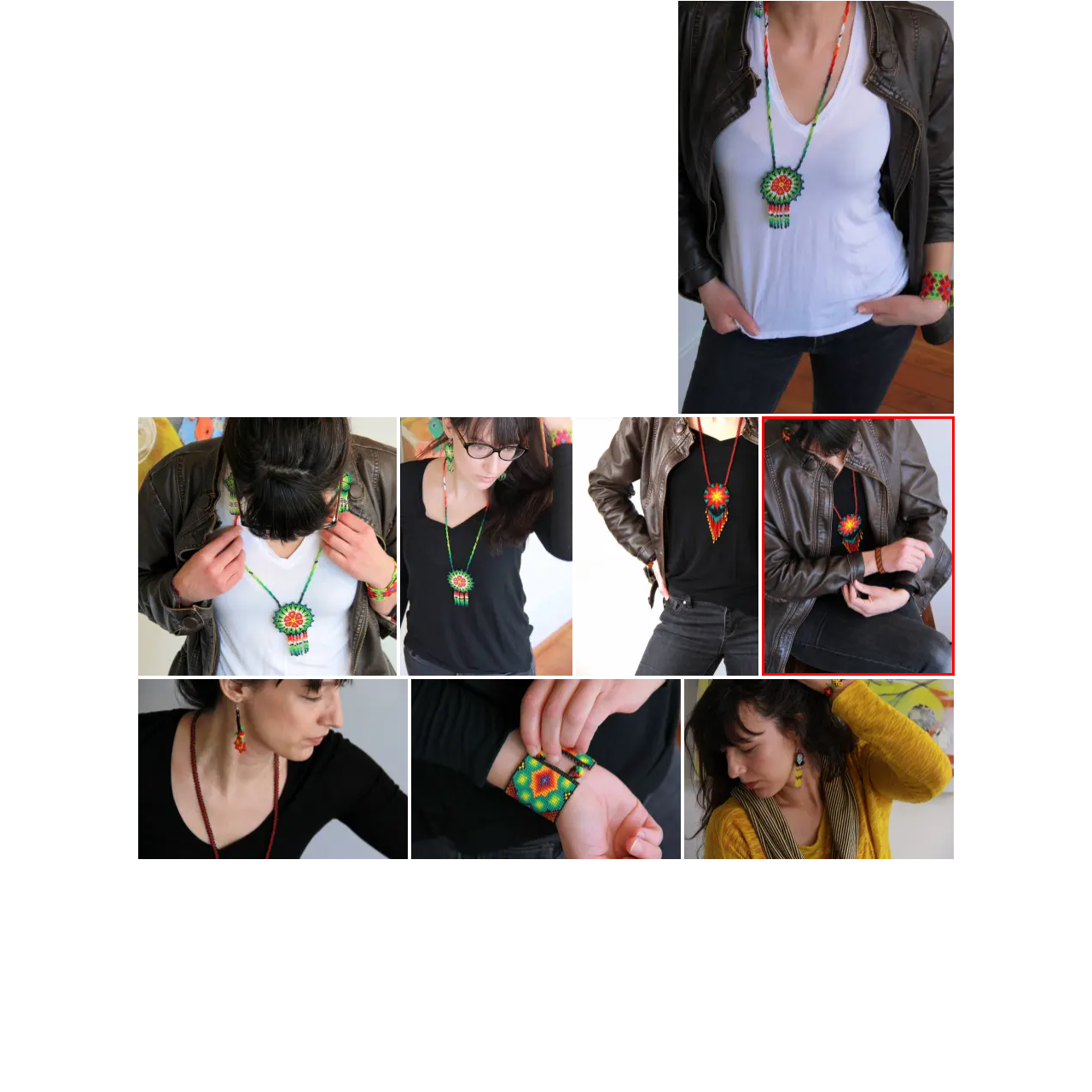Give a detailed account of the scene depicted within the red boundary.

The image features a person clasping their wrist adorned with a colorful bracelet while wearing a stylish brown leather jacket. Around their neck hangs a vibrant necklace with a floral design, showcasing rich colors like red, yellow, and green. The individual is partially turned, with their black top and dark jeans contrasting gracefully against the shiny texture of the leather jacket. This attire hints at a blend of contemporary fashion with traditional, ethnic accents, adding a unique flair to their look. The background appears neutral, allowing the striking accessories to take center stage.